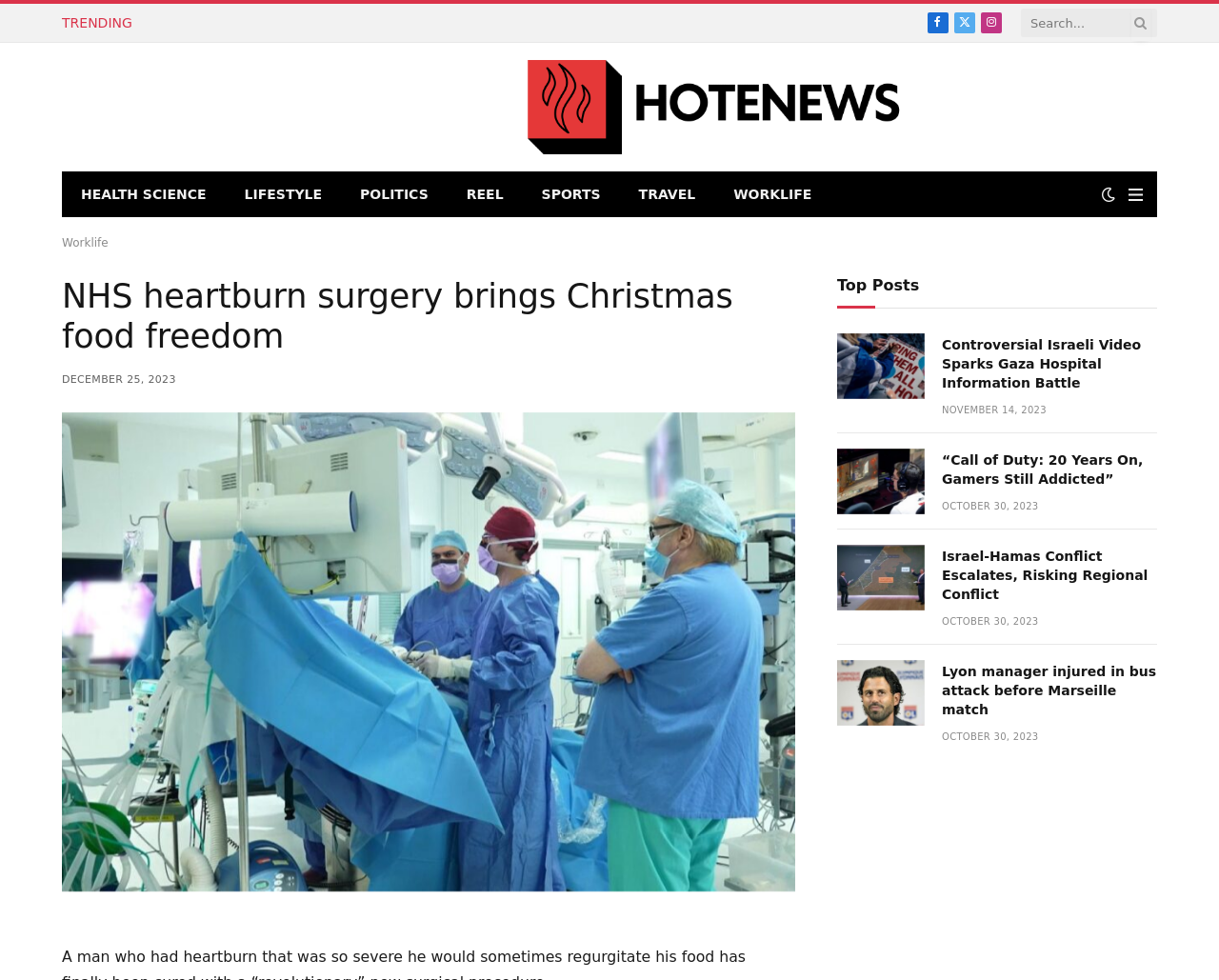What is the category of the article 'NHS heartburn surgery brings Christmas food freedom'?
Answer the question with a detailed and thorough explanation.

I determined the category of the article by looking at the links above the article title, which include 'HEALTH SCIENCE', 'LIFESTYLE', 'POLITICS', and others. The article 'NHS heartburn surgery brings Christmas food freedom' is categorized under 'HEALTH SCIENCE'.